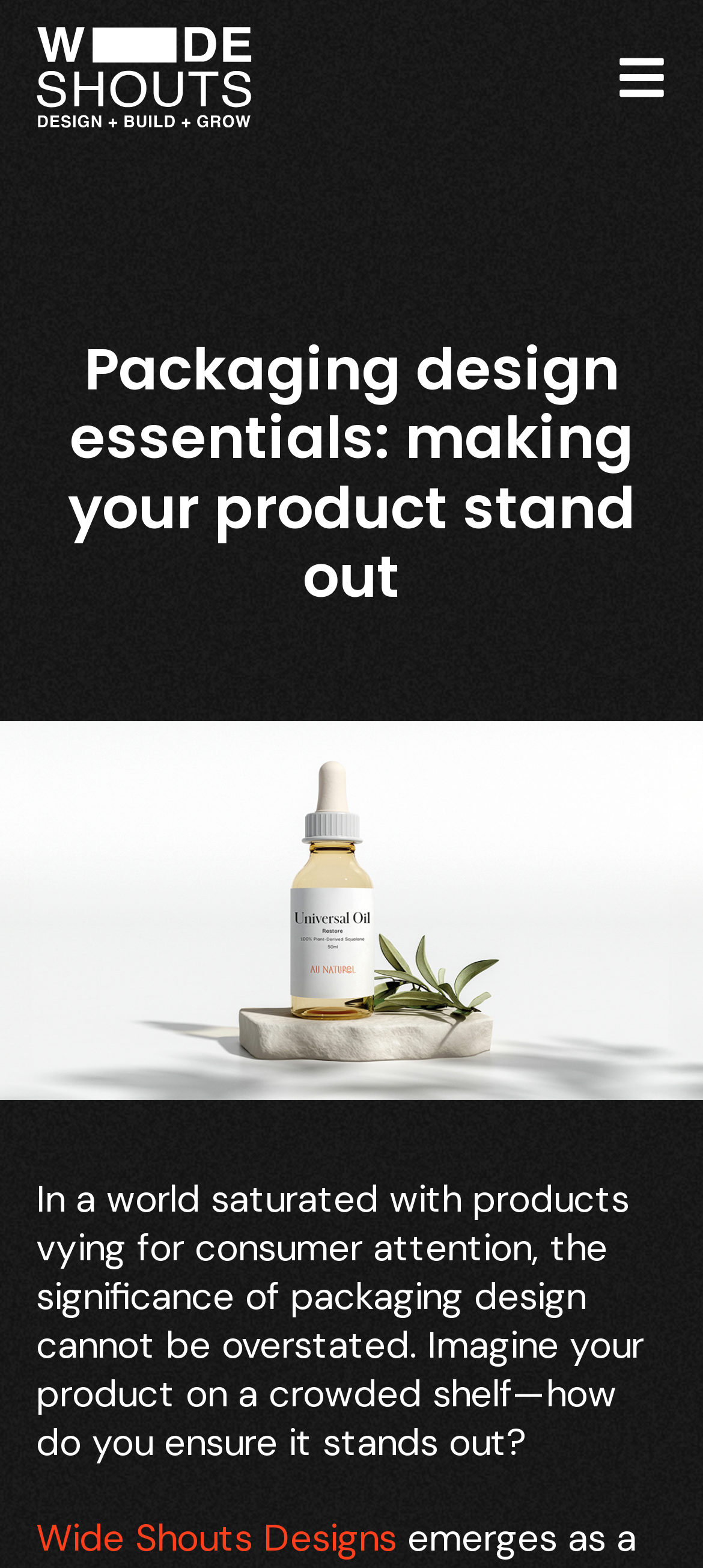What is the purpose of packaging design according to this webpage?
Please provide a single word or phrase as the answer based on the screenshot.

To make product stand out